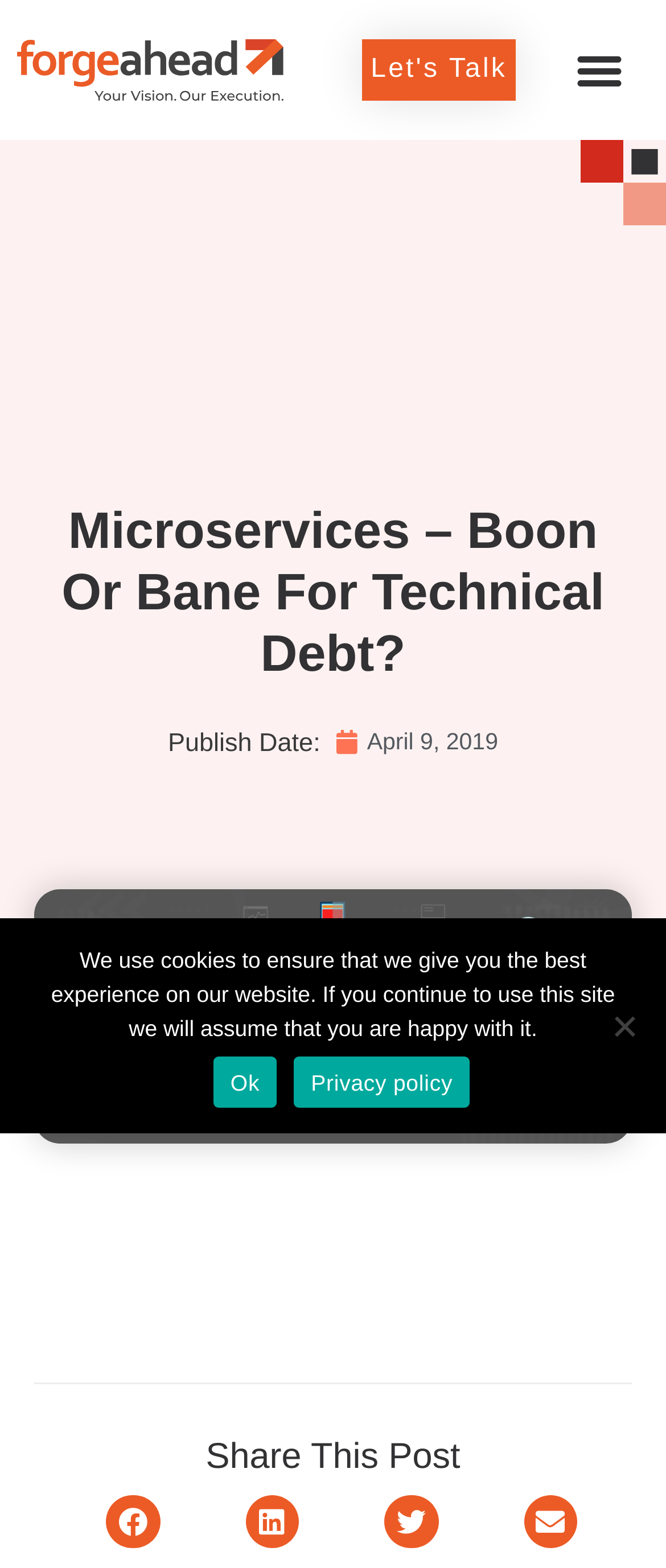Provide a single word or phrase answer to the question: 
What is the date of publication of the article?

April 9, 2019